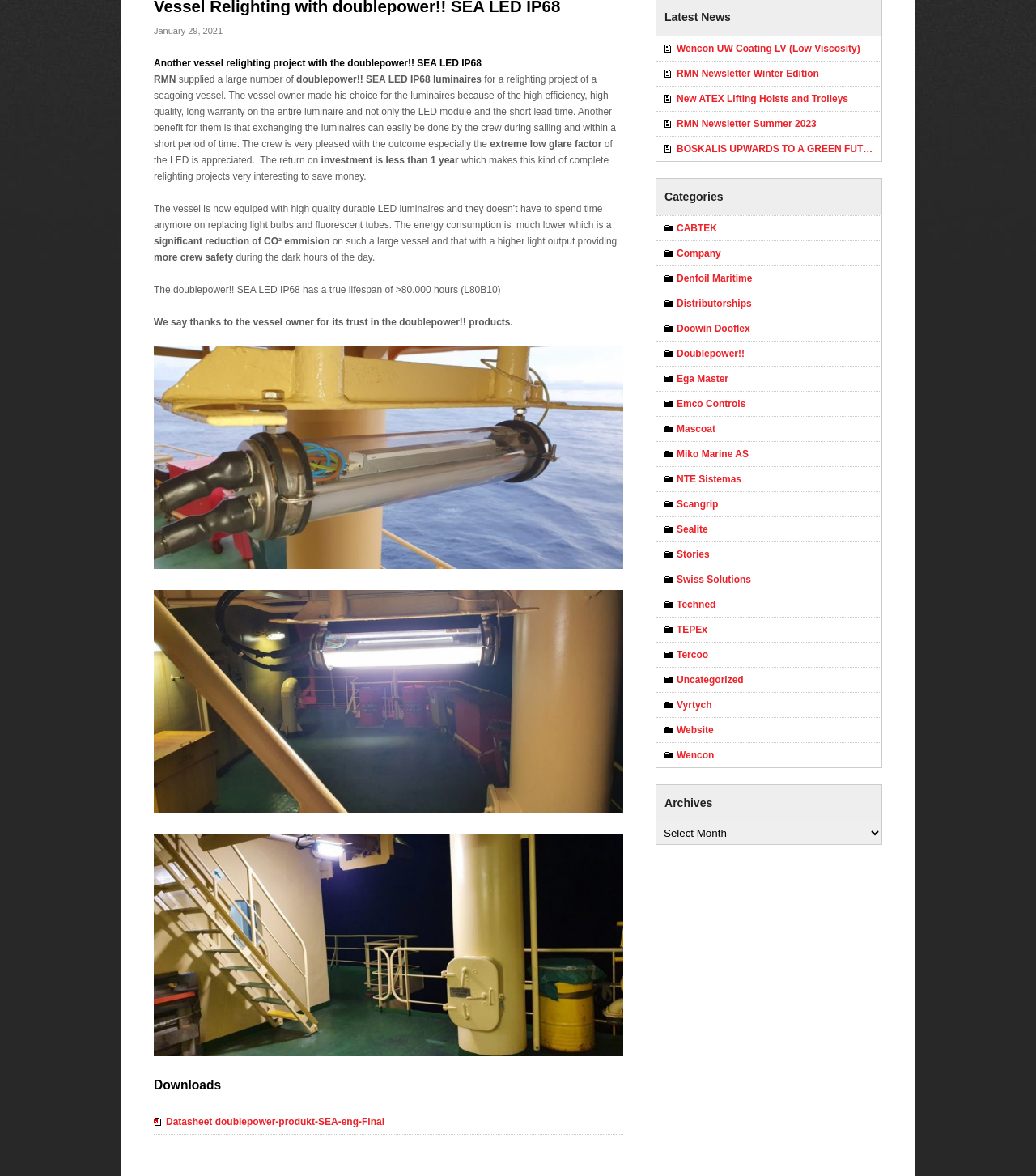Bounding box coordinates are to be given in the format (top-left x, top-left y, bottom-right x, bottom-right y). All values must be floating point numbers between 0 and 1. Provide the bounding box coordinate for the UI element described as: title="previous item" value="previous item"

None